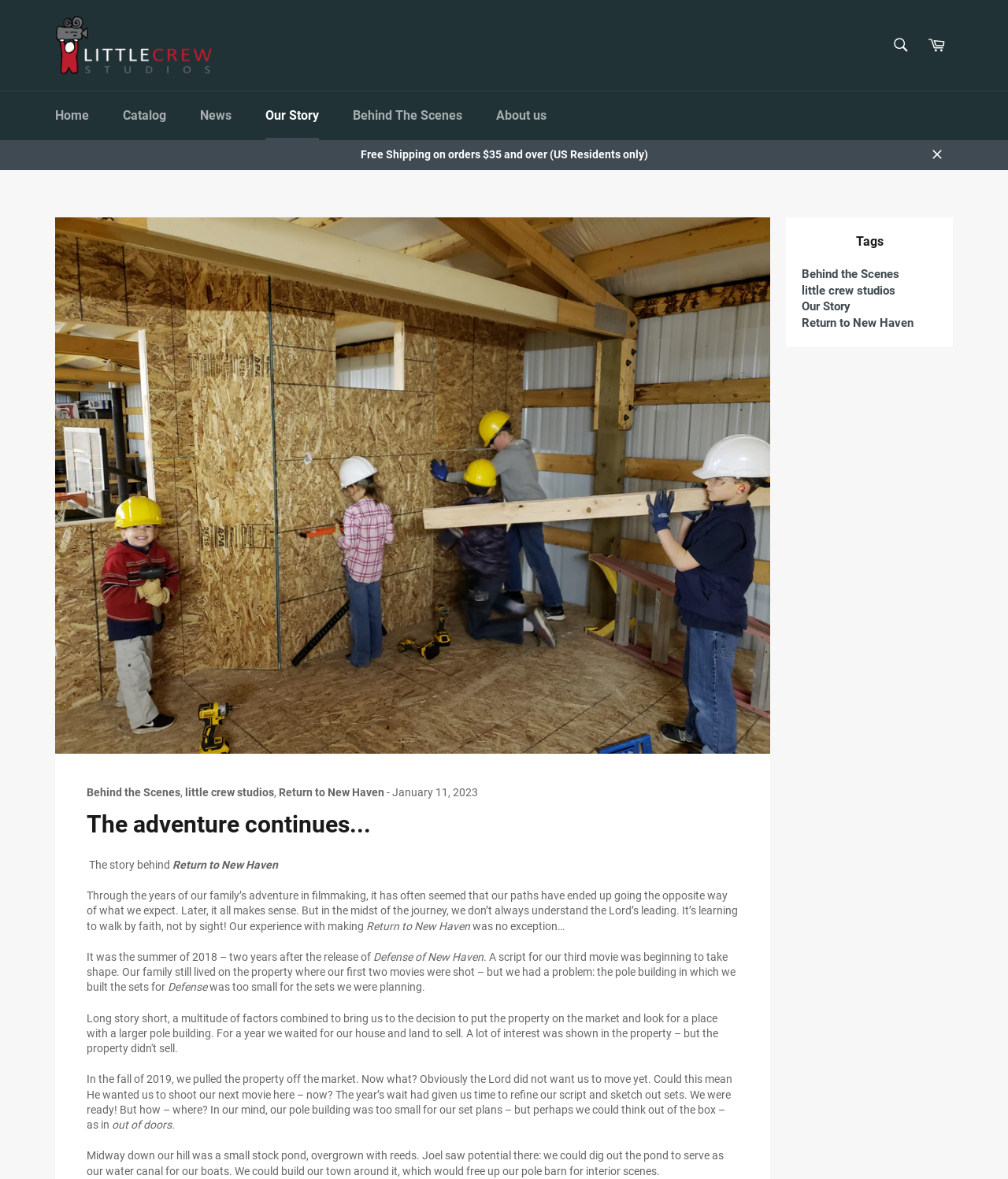Respond concisely with one word or phrase to the following query:
What is the date mentioned in the story?

January 11, 2023